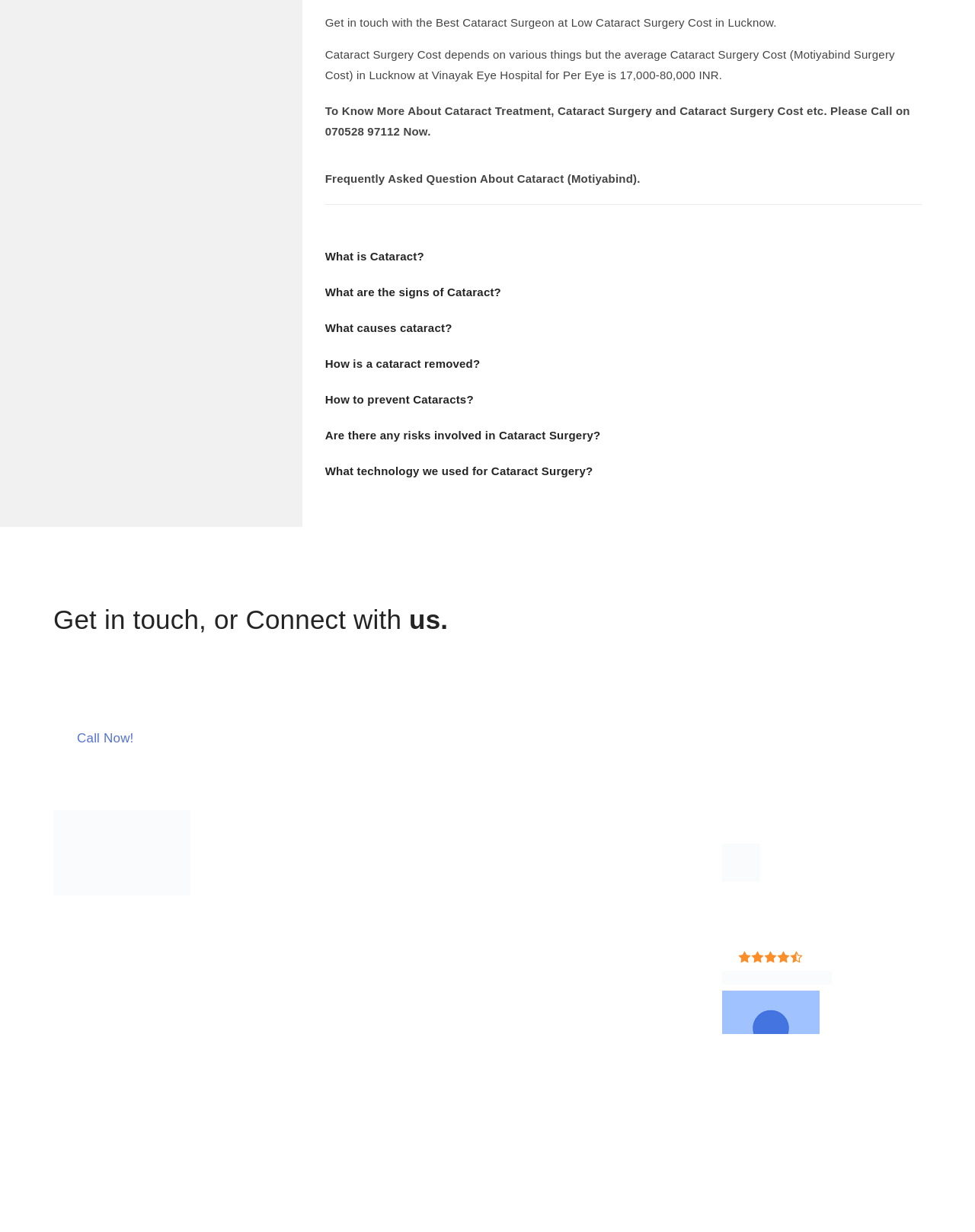What technology is used for cataract surgery at Vinayak Eye Hospital?
We need a detailed and exhaustive answer to the question. Please elaborate.

Although the webpage mentions that the technology used for cataract surgery is discussed, it does not provide specific information about the technology used at Vinayak Eye Hospital.